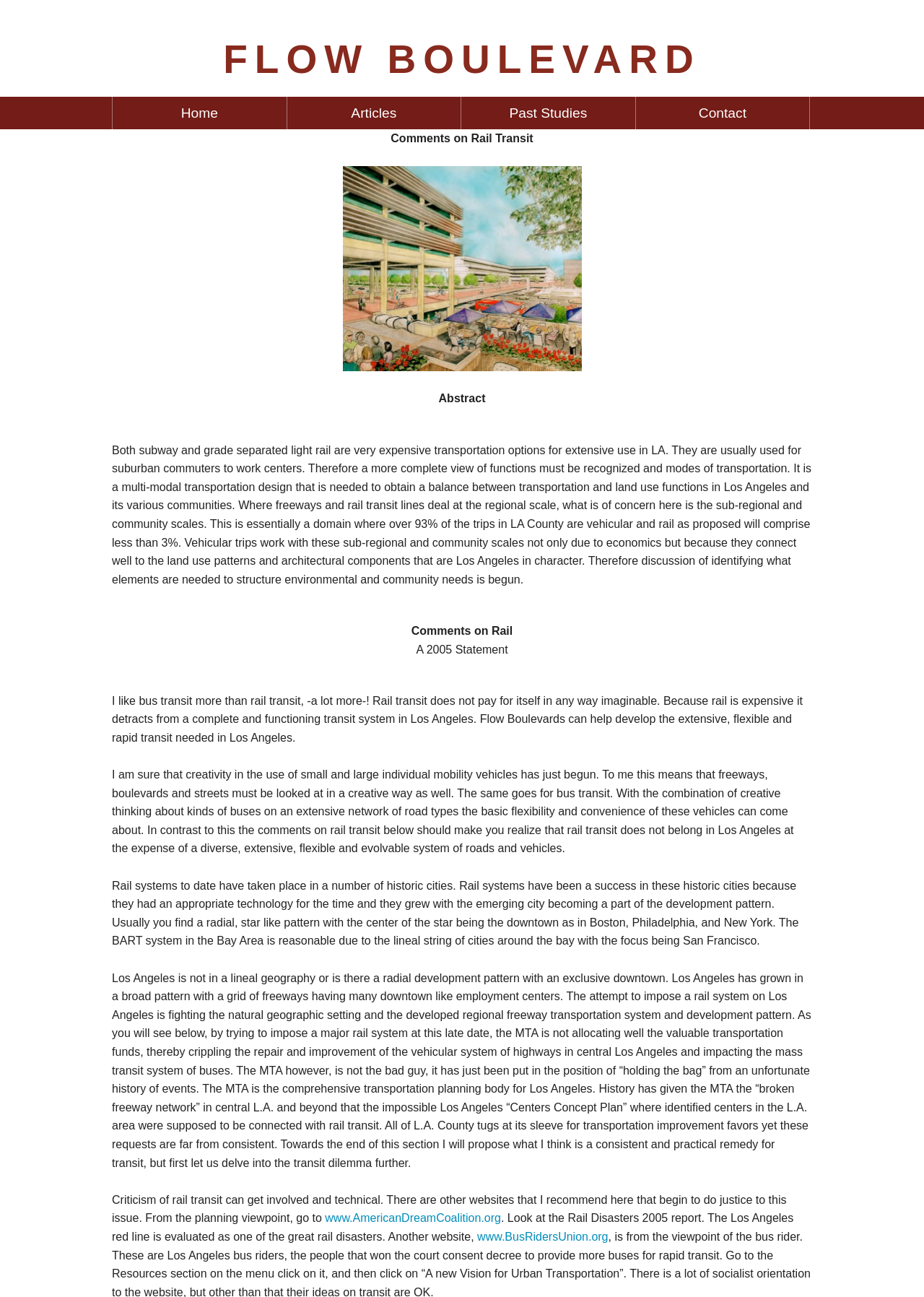Offer a comprehensive description of the webpage’s content and structure.

The webpage is about comments on rail transit, specifically discussing the suitability of rail transit in Los Angeles. At the top, there is a header section with the title "FLOW BOULEVARD" and a navigation menu with four items: "Home", "Articles", "Past Studies", and "Contact". 

Below the header section, there is a title "Comments on Rail Transit" accompanied by an image with three comments on rail. The main content of the webpage is divided into several sections, each with a heading and a block of text. The first section is an abstract, which introduces the idea that a multi-modal transportation design is needed to balance transportation and land use functions in Los Angeles.

The following sections are comments on rail transit, with the author expressing their preference for bus transit over rail transit. The author argues that rail transit is expensive and does not pay for itself, and that it detracts from a complete and functioning transit system in Los Angeles. They also discuss the limitations of rail transit in Los Angeles, citing its incompatibility with the city's geography and development pattern.

There are several paragraphs of text discussing the history of rail systems in other cities, the limitations of rail transit in Los Angeles, and the need for a comprehensive transportation planning approach. The author also recommends other websites that provide more information on the issue of rail transit.

At the bottom of the page, there are two links to external websites, "www.AmericanDreamCoalition.org" and "www.BusRidersUnion.org", which provide further information on the topic of rail transit.